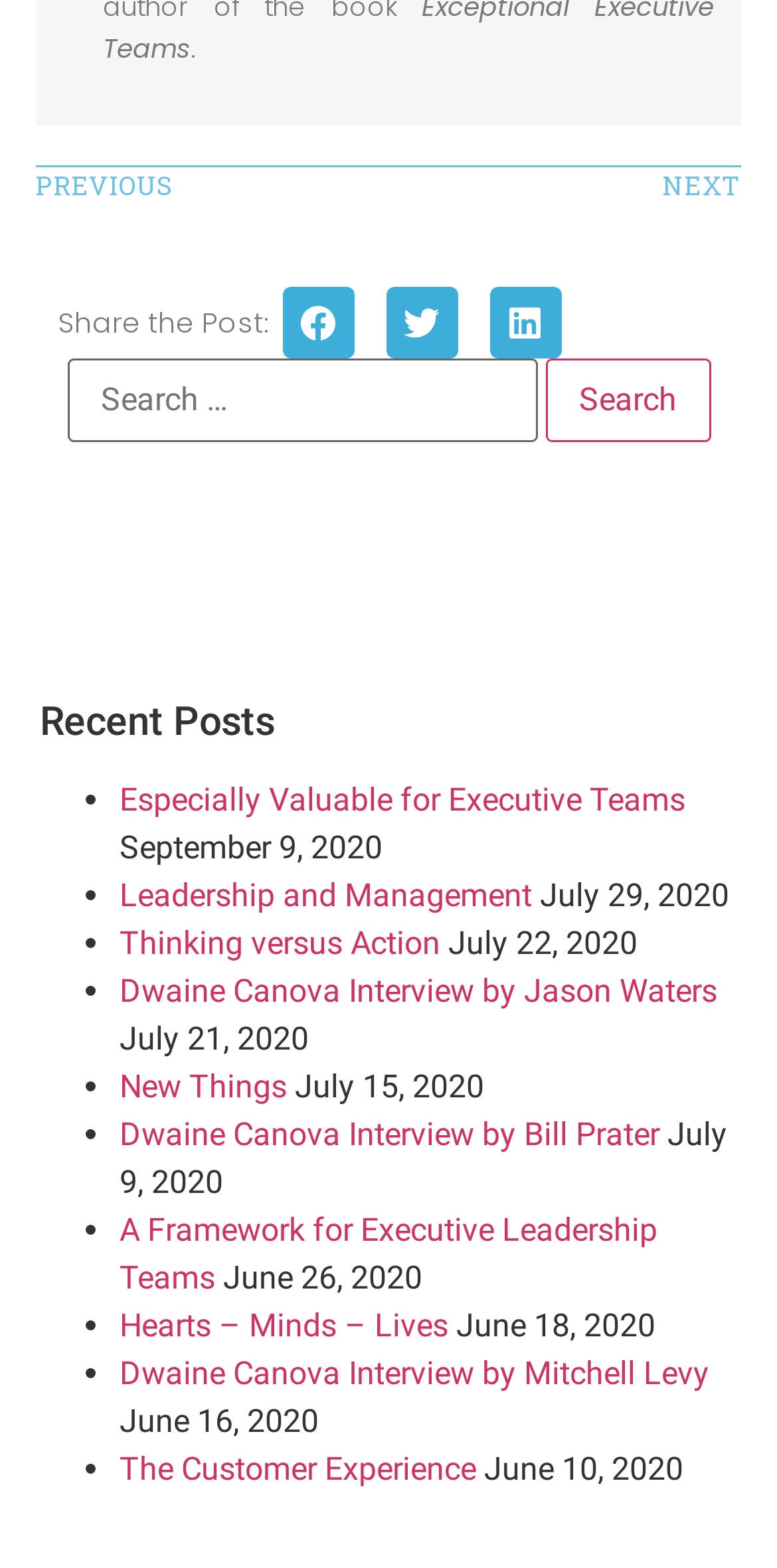Use a single word or phrase to answer the question: What is the format of the dates listed under 'Recent Posts'?

Month Day, Year